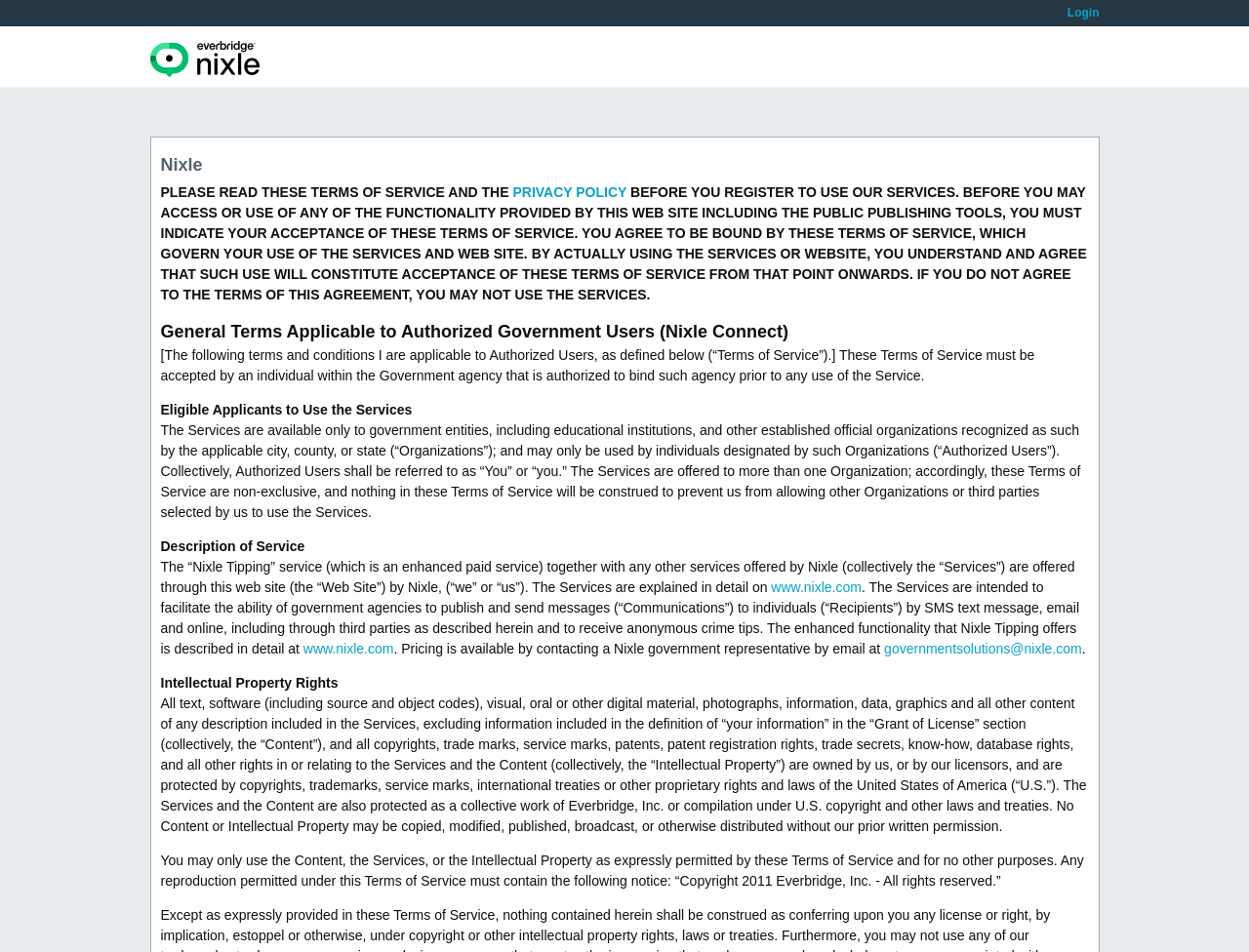What is the purpose of the Nixle Tipping service?
Please answer the question as detailed as possible.

The Nixle Tipping service is an enhanced paid service that facilitates the ability of government agencies to publish and send messages to individuals and receive anonymous crime tips, as described in the section 'Description of Service'.